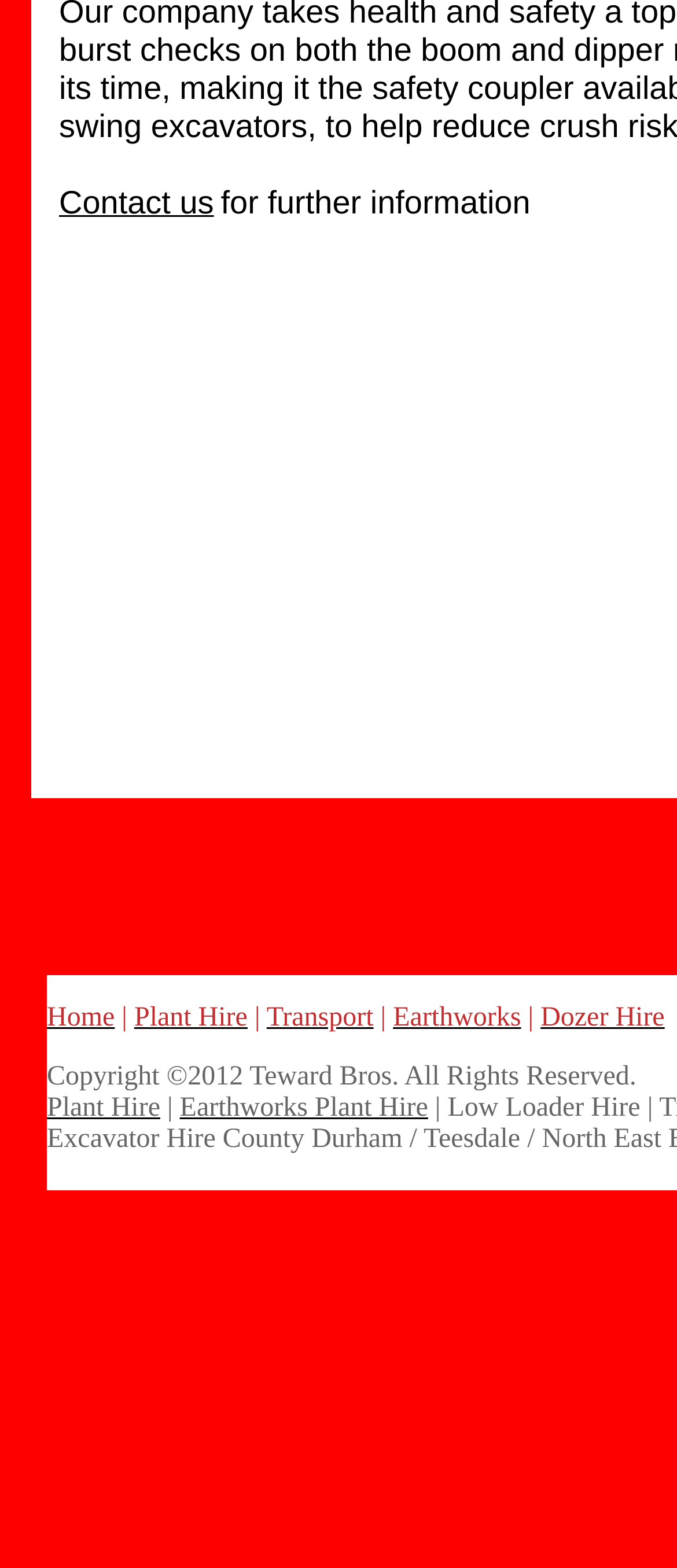Identify the bounding box coordinates of the clickable region to carry out the given instruction: "explore dozer hire".

[0.798, 0.64, 0.982, 0.658]